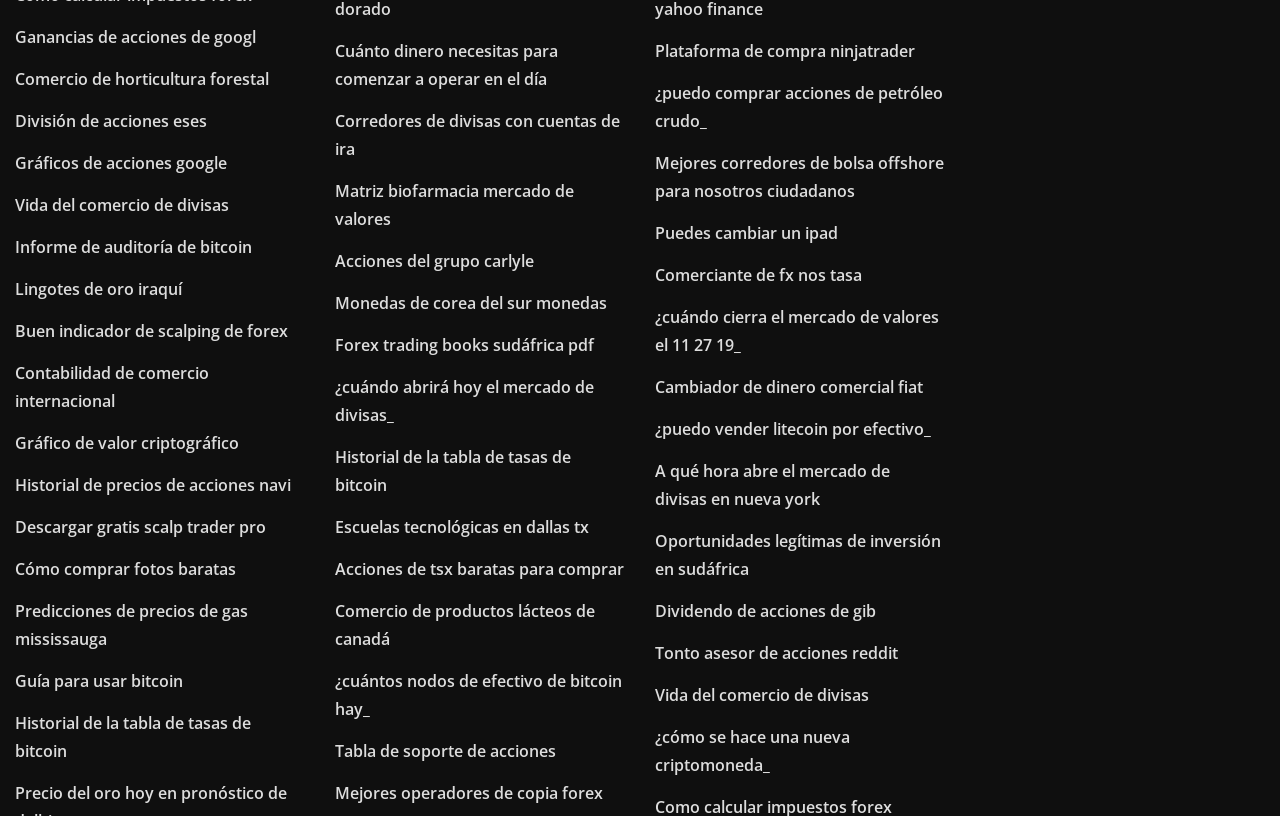Could you find the bounding box coordinates of the clickable area to complete this instruction: "Read 'Guía para usar bitcoin'"?

[0.012, 0.822, 0.143, 0.849]